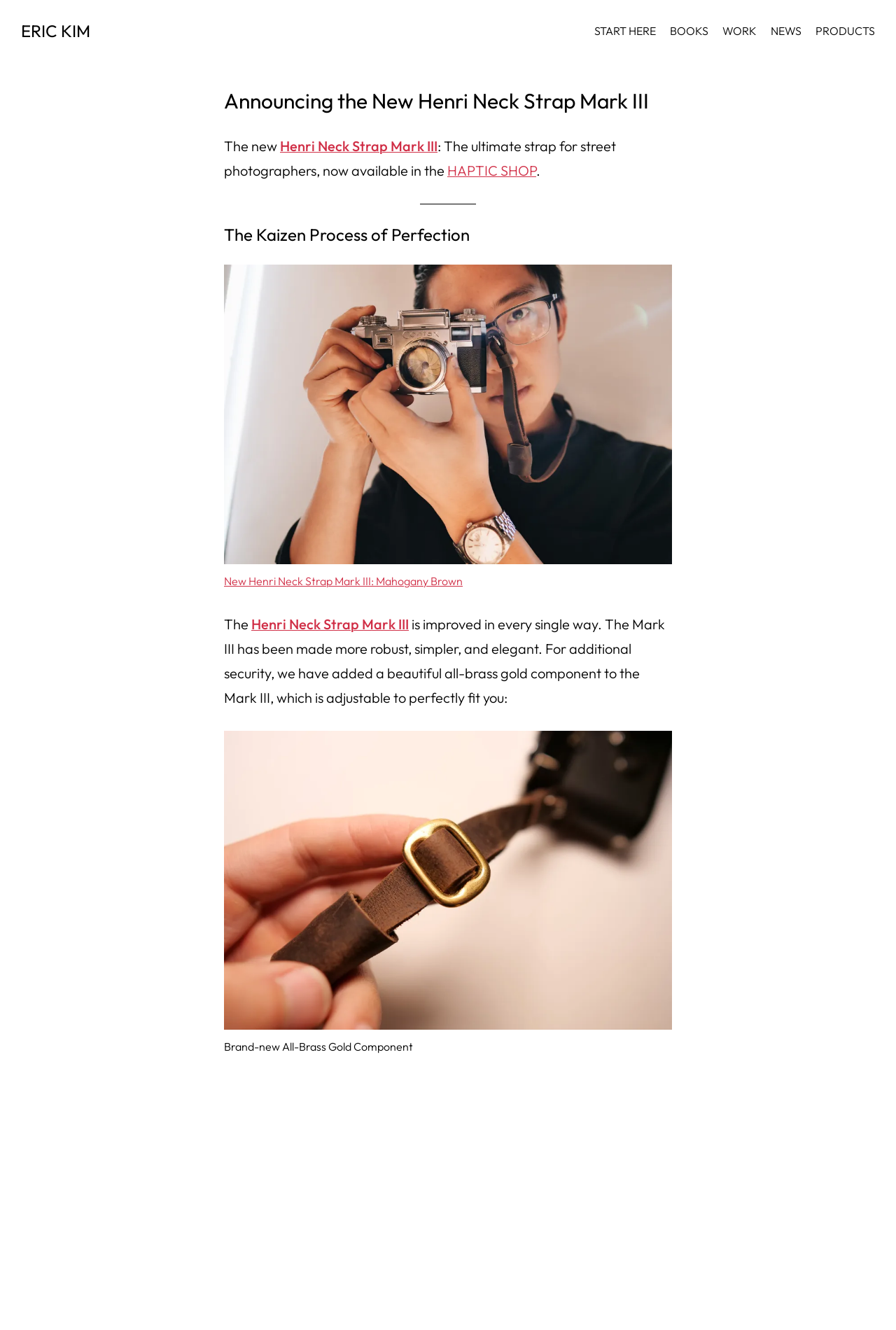Please specify the bounding box coordinates in the format (top-left x, top-left y, bottom-right x, bottom-right y), with all values as floating point numbers between 0 and 1. Identify the bounding box of the UI element described by: Home

None